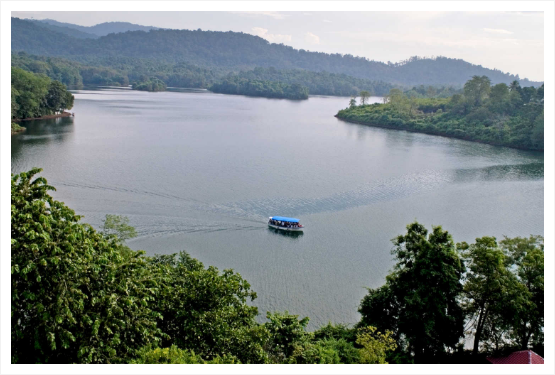What is the relationship between nature and community life in Kerala?
Provide a comprehensive and detailed answer to the question.

The caption emphasizes the harmony between nature and community life in Kerala, as evident from the serene image of the lake and surrounding hills, which creates a perfect backdrop for the village life.